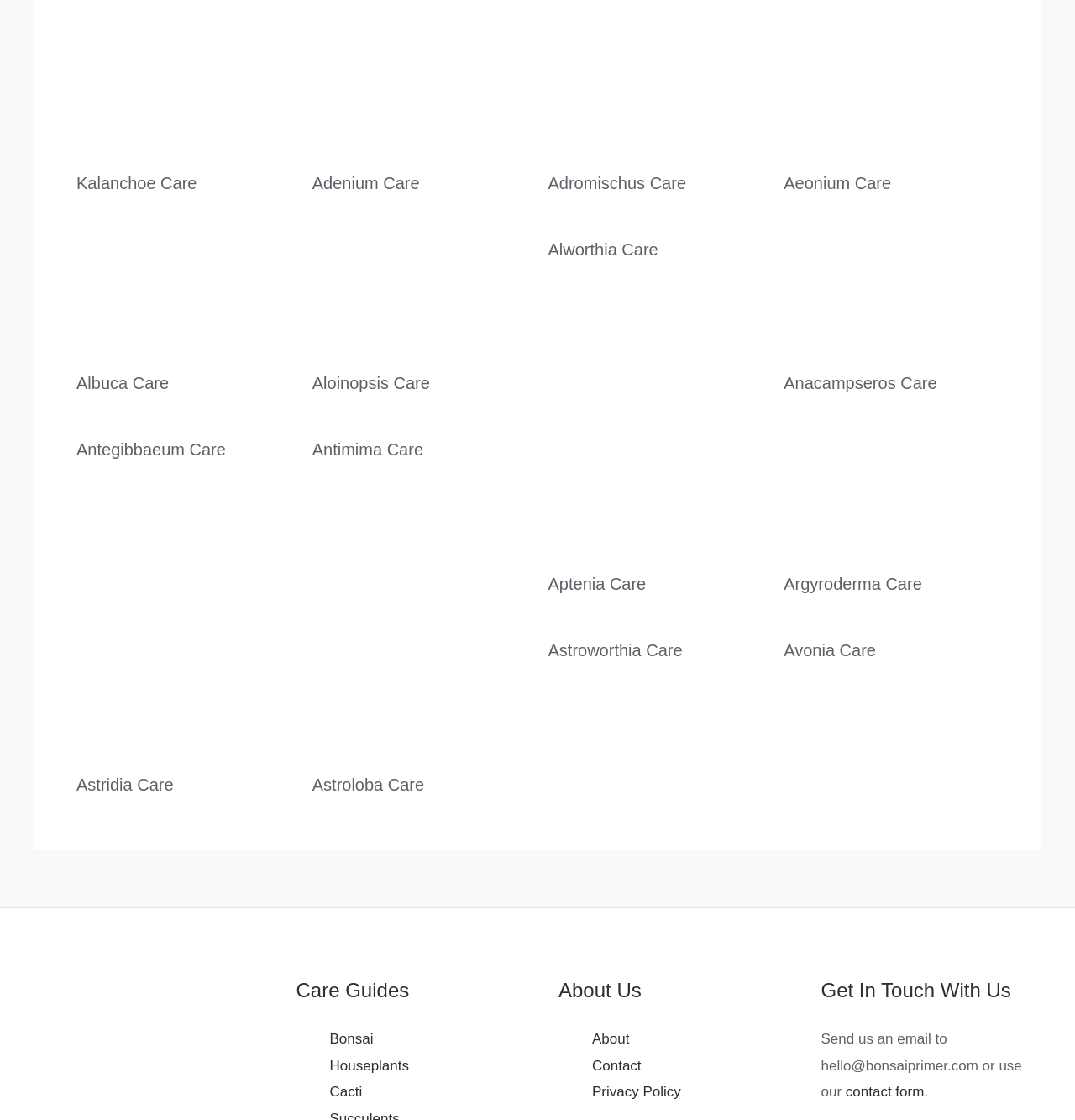Identify the coordinates of the bounding box for the element that must be clicked to accomplish the instruction: "click kalanchoe".

[0.071, 0.075, 0.271, 0.089]